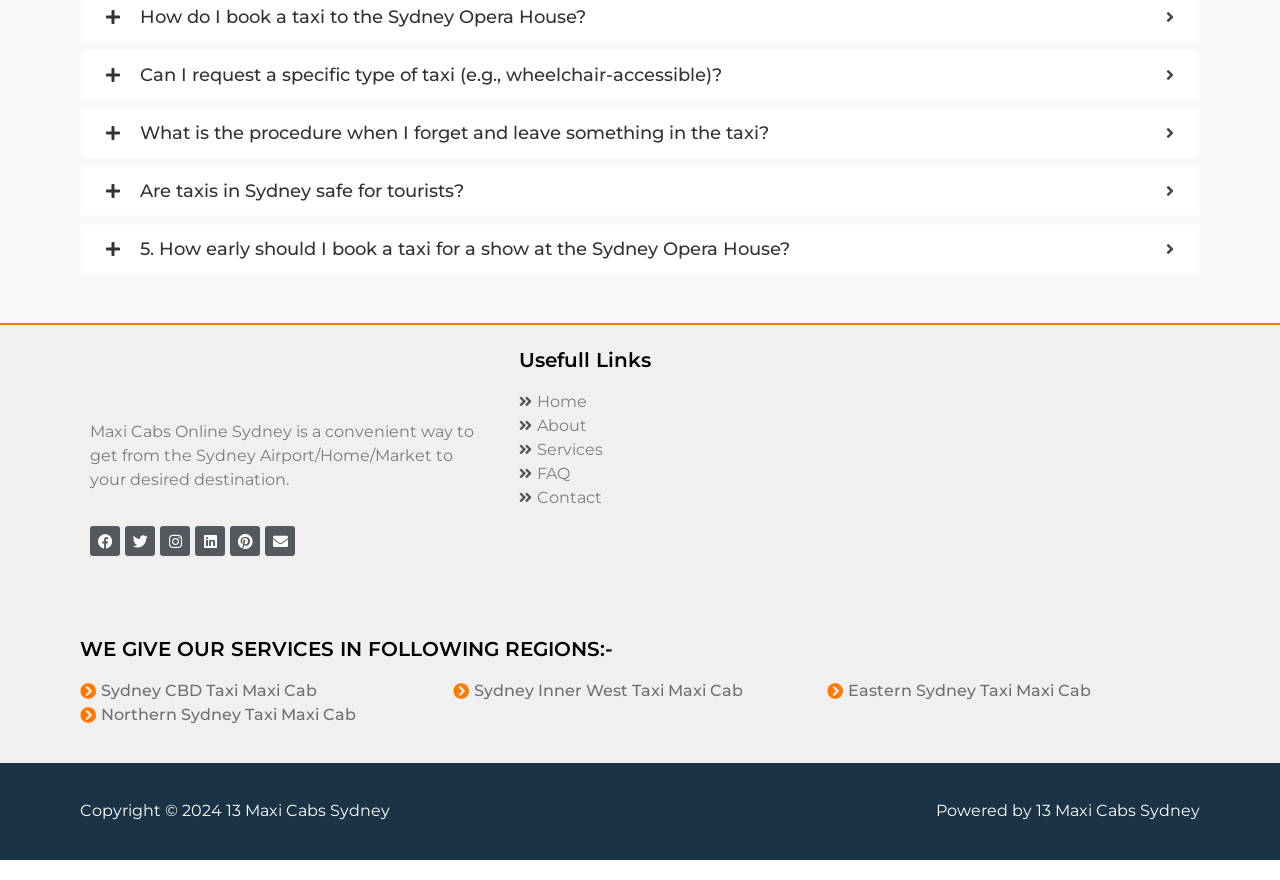Locate the bounding box coordinates of the clickable region necessary to complete the following instruction: "Click on the Facebook link". Provide the coordinates in the format of four float numbers between 0 and 1, i.e., [left, top, right, bottom].

[0.07, 0.598, 0.094, 0.632]